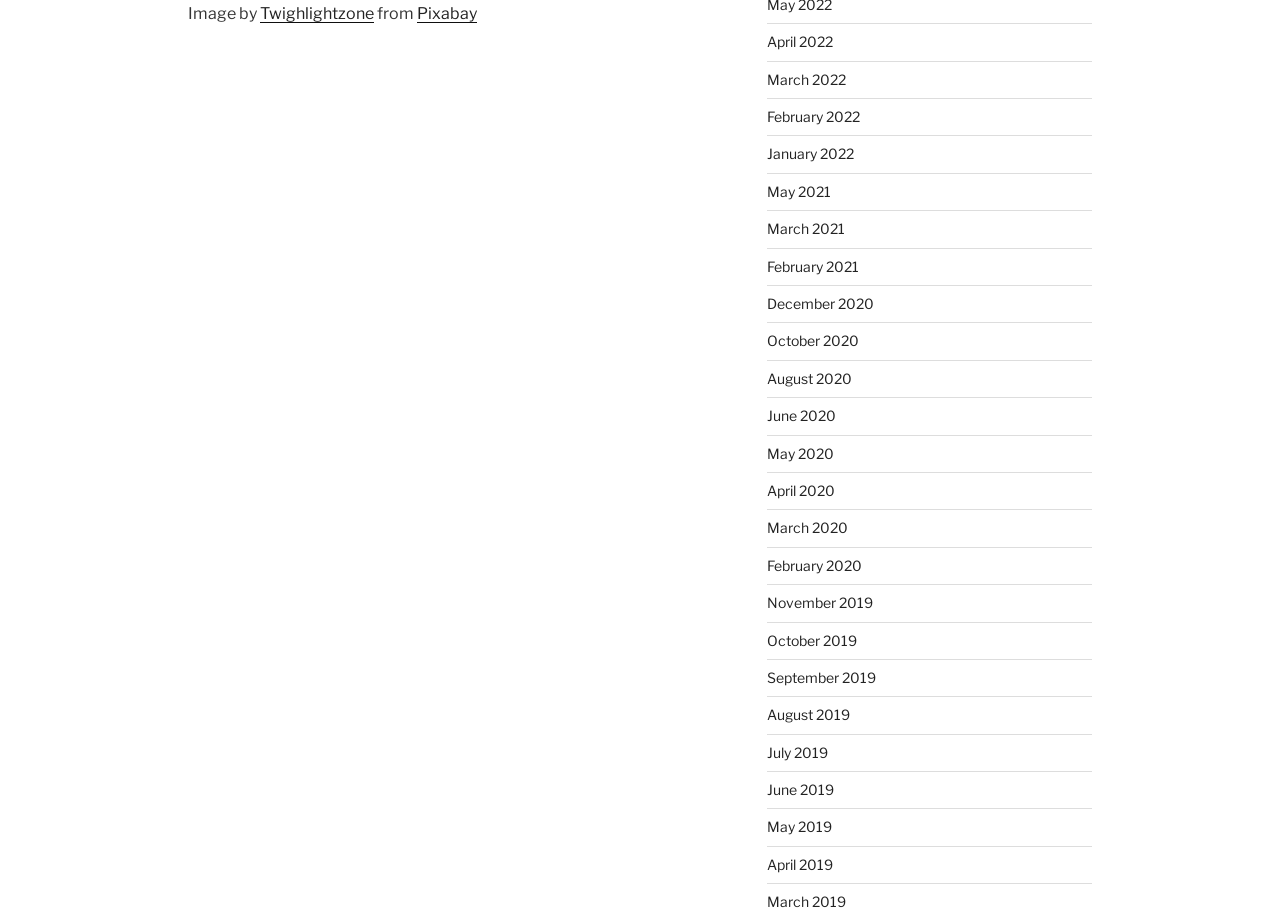Specify the bounding box coordinates of the element's region that should be clicked to achieve the following instruction: "View images from April 2022". The bounding box coordinates consist of four float numbers between 0 and 1, in the format [left, top, right, bottom].

[0.599, 0.036, 0.65, 0.055]